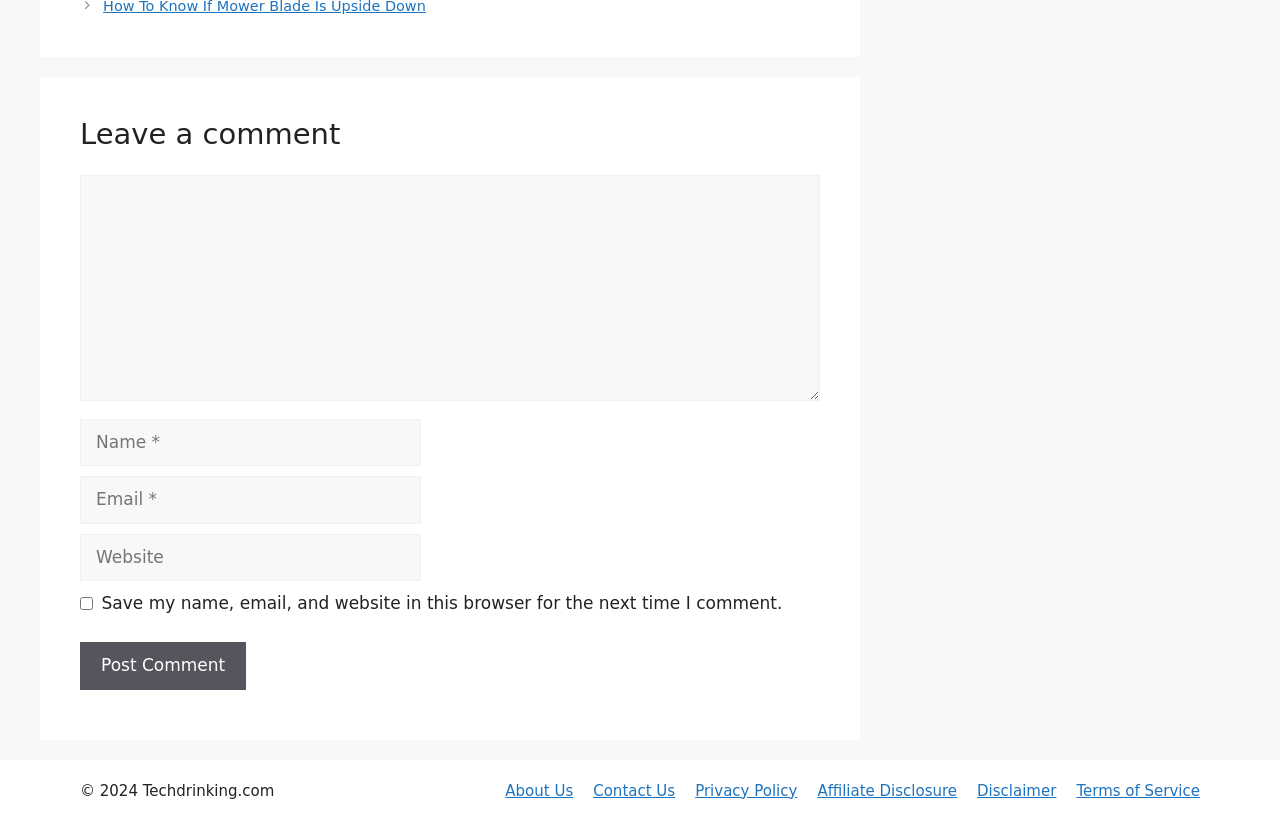Identify the coordinates of the bounding box for the element described below: "Disclaimer". Return the coordinates as four float numbers between 0 and 1: [left, top, right, bottom].

[0.763, 0.951, 0.825, 0.973]